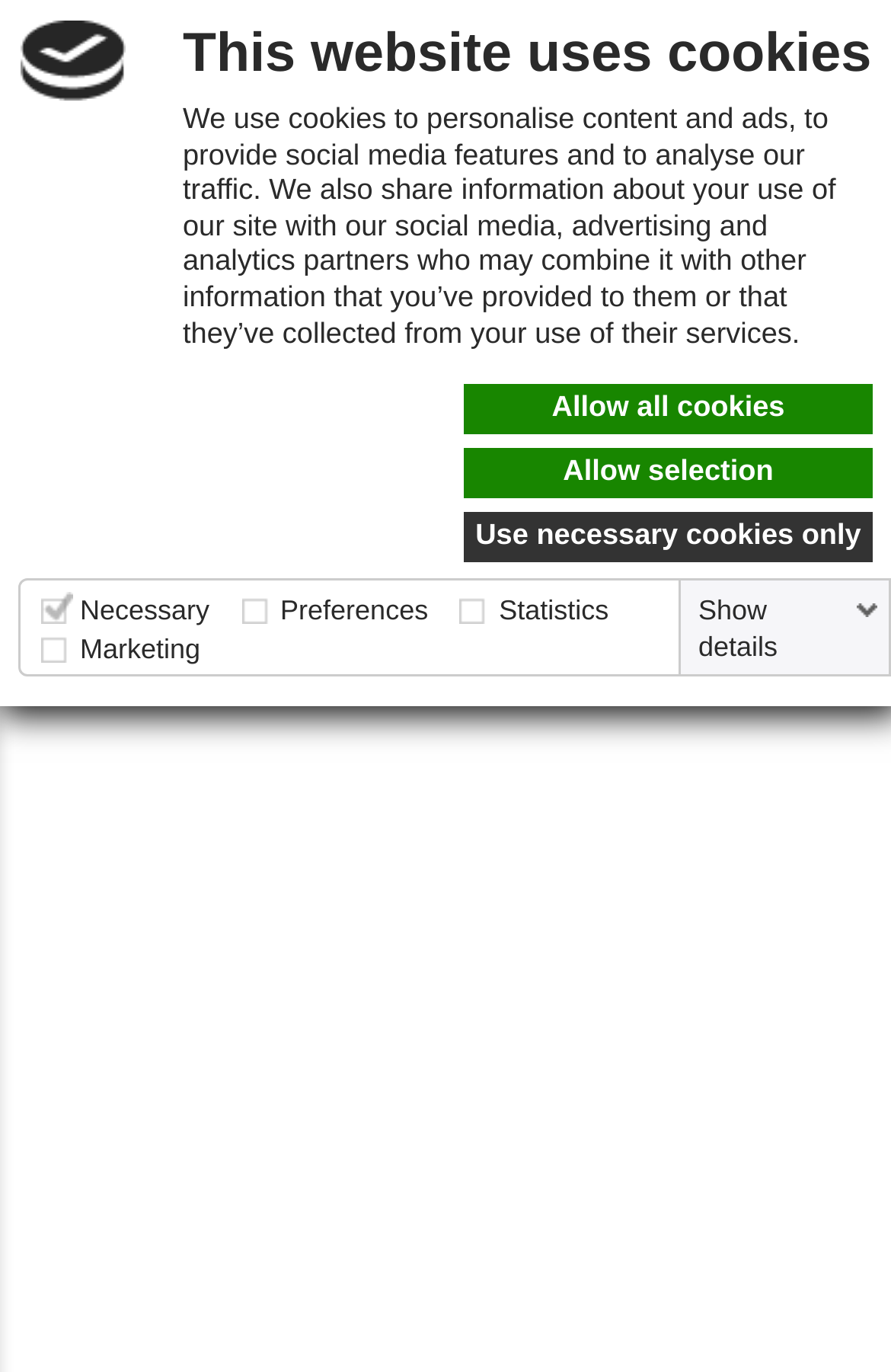Describe the webpage meticulously, covering all significant aspects.

The webpage appears to be the website of a boutique consultancy called Wealth Holdings. At the top left corner, there is a logo image. Next to it, there is a heading that informs visitors that the website uses cookies. Below this heading, there is a paragraph of text that explains how the website uses cookies and shares information with social media, advertising, and analytics partners.

Underneath this text, there are three links: "Allow all cookies", "Allow selection", and "Use necessary cookies only". These links are aligned horizontally and are positioned near the top of the page.

Below these links, there is a table with a single row and two columns. The left column contains four sections, each with a checkbox and a description. The sections are labeled "Necessary", "Preferences", "Statistics", and "Marketing", and they provide information about the different types of cookies used on the website. The checkboxes allow users to select which types of cookies they want to allow.

The right column of the table contains a single link labeled "Show details". This link is positioned near the bottom of the table.

Further down the page, there is a link with no text, followed by a heading that reads "Latest Wealth Holdings Articles In IFA Magazine". Below this heading, there is a timestamp that reads "16 September 2021", and an image that appears to be related to the articles.